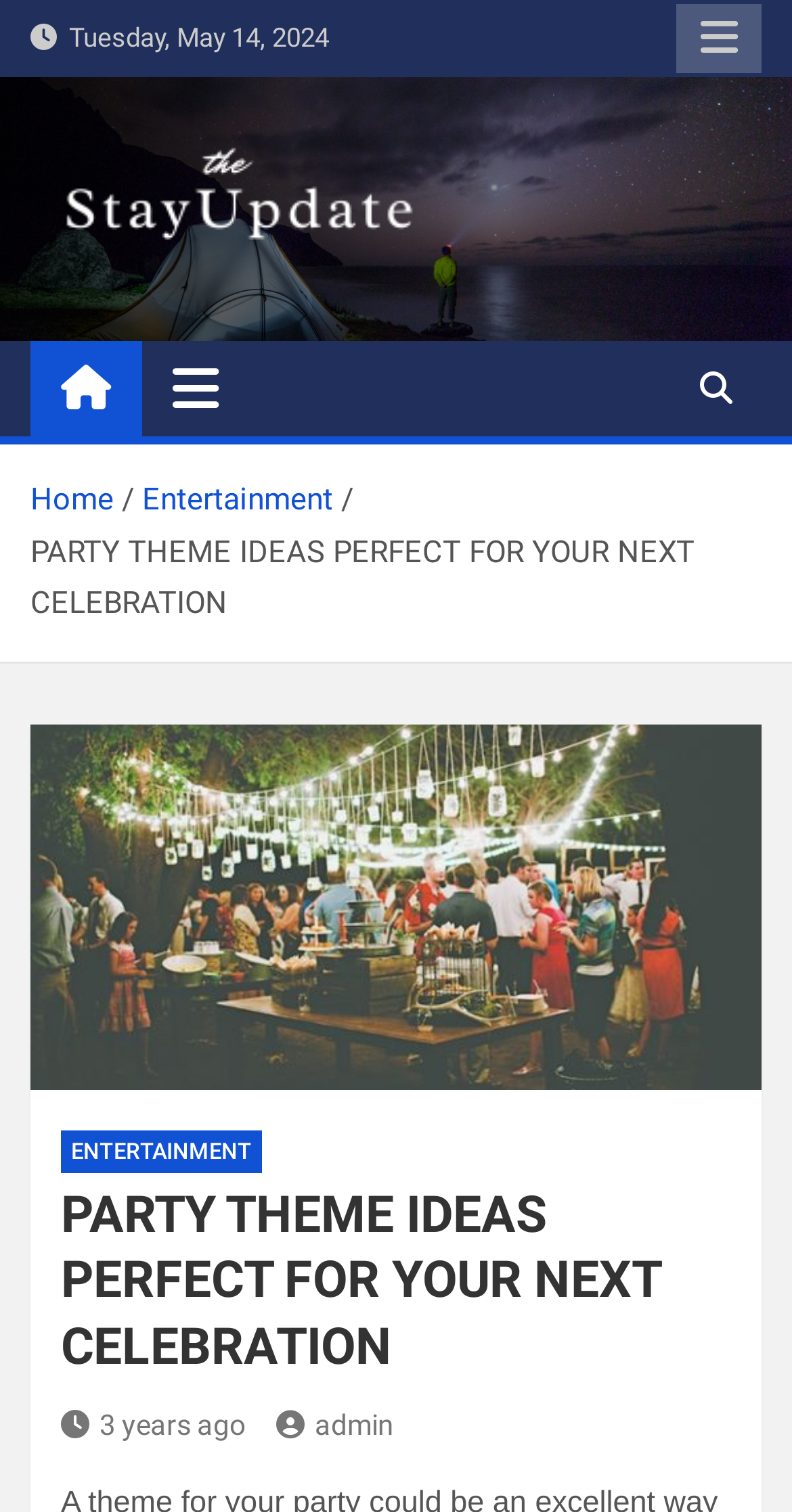Can you locate the main headline on this webpage and provide its text content?

PARTY THEME IDEAS PERFECT FOR YOUR NEXT CELEBRATION